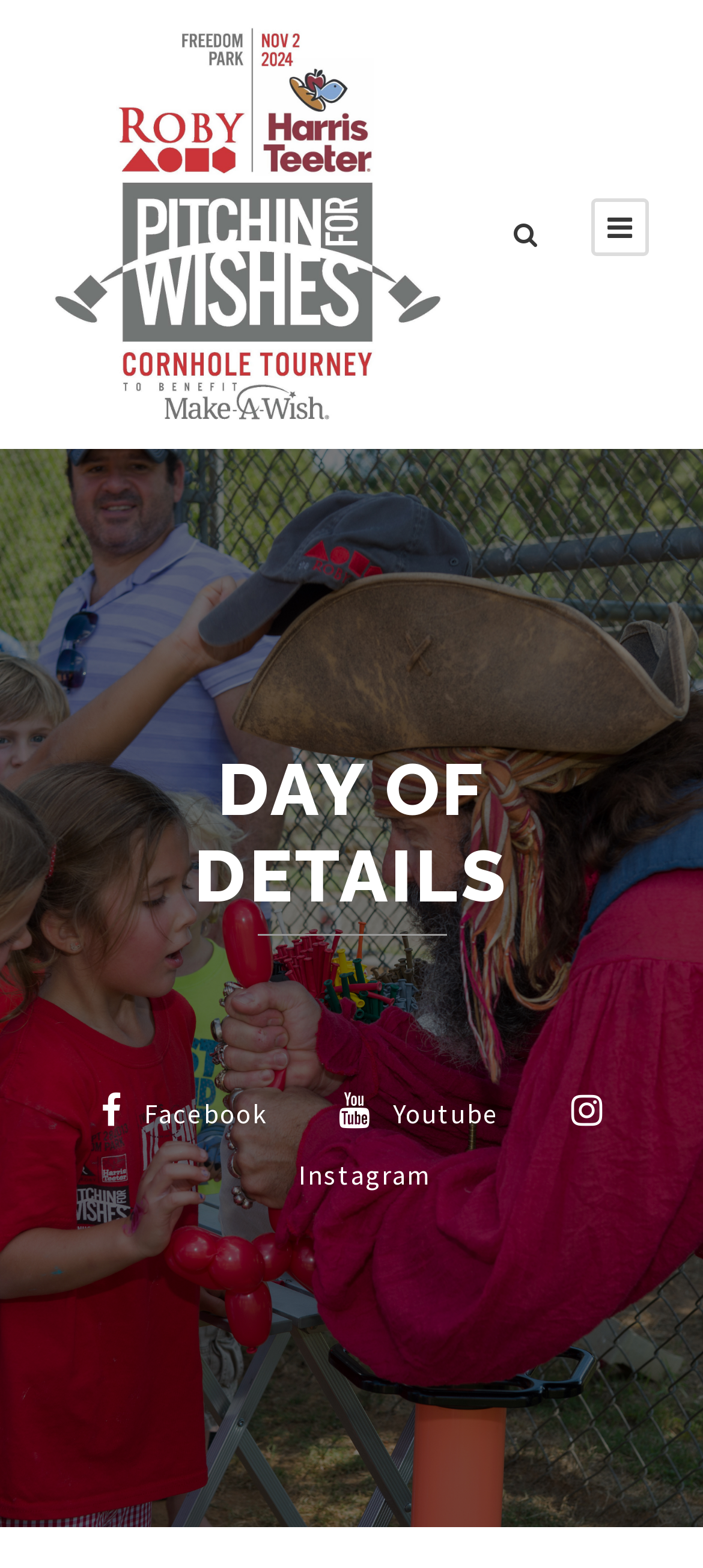How many social media links are there?
Look at the screenshot and provide an in-depth answer.

I counted the number of social media links by looking at the links with icons, which are Facebook, Youtube, Instagram, and another unknown icon. Therefore, there are 4 social media links.